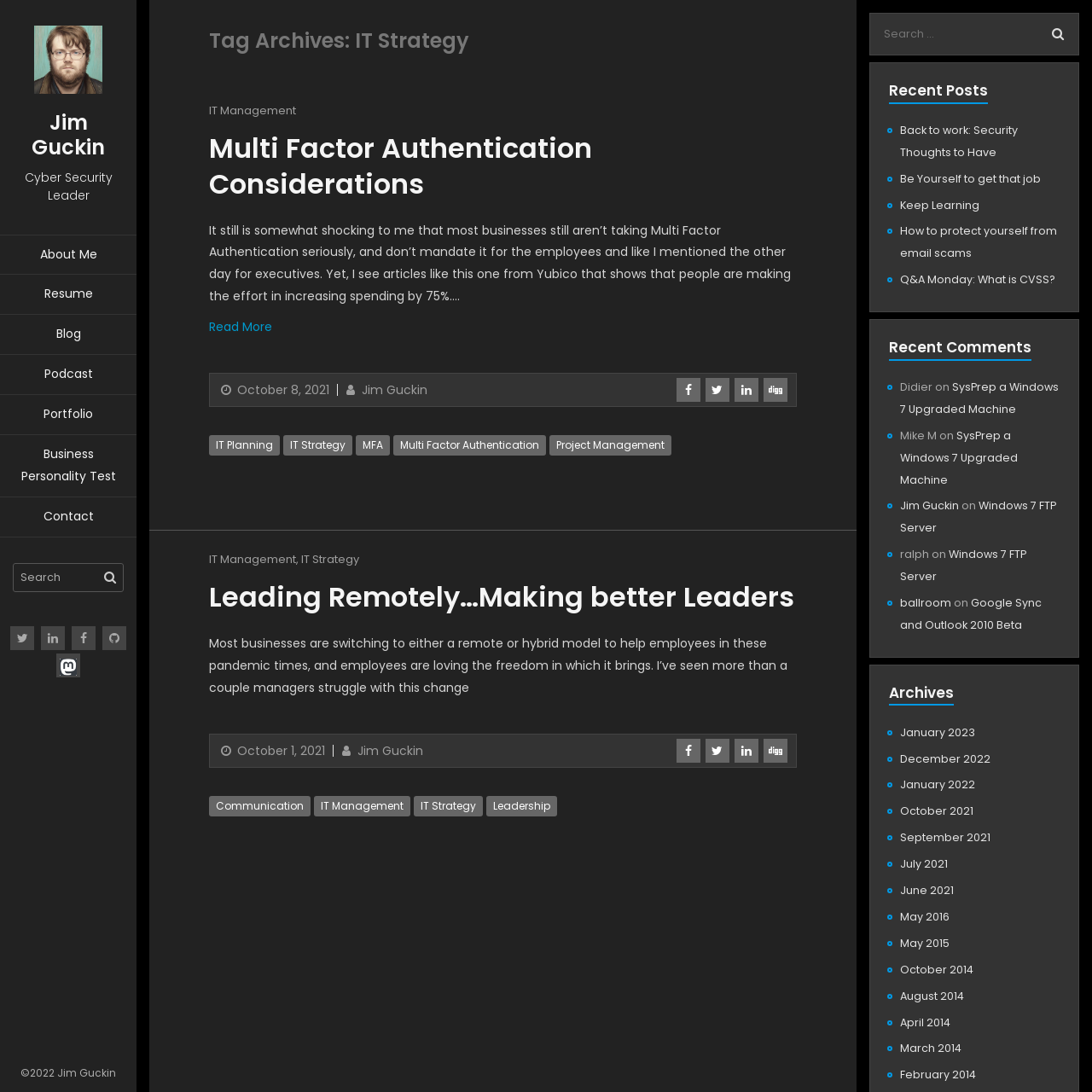Given the element description "MFA", identify the bounding box of the corresponding UI element.

[0.326, 0.398, 0.357, 0.417]